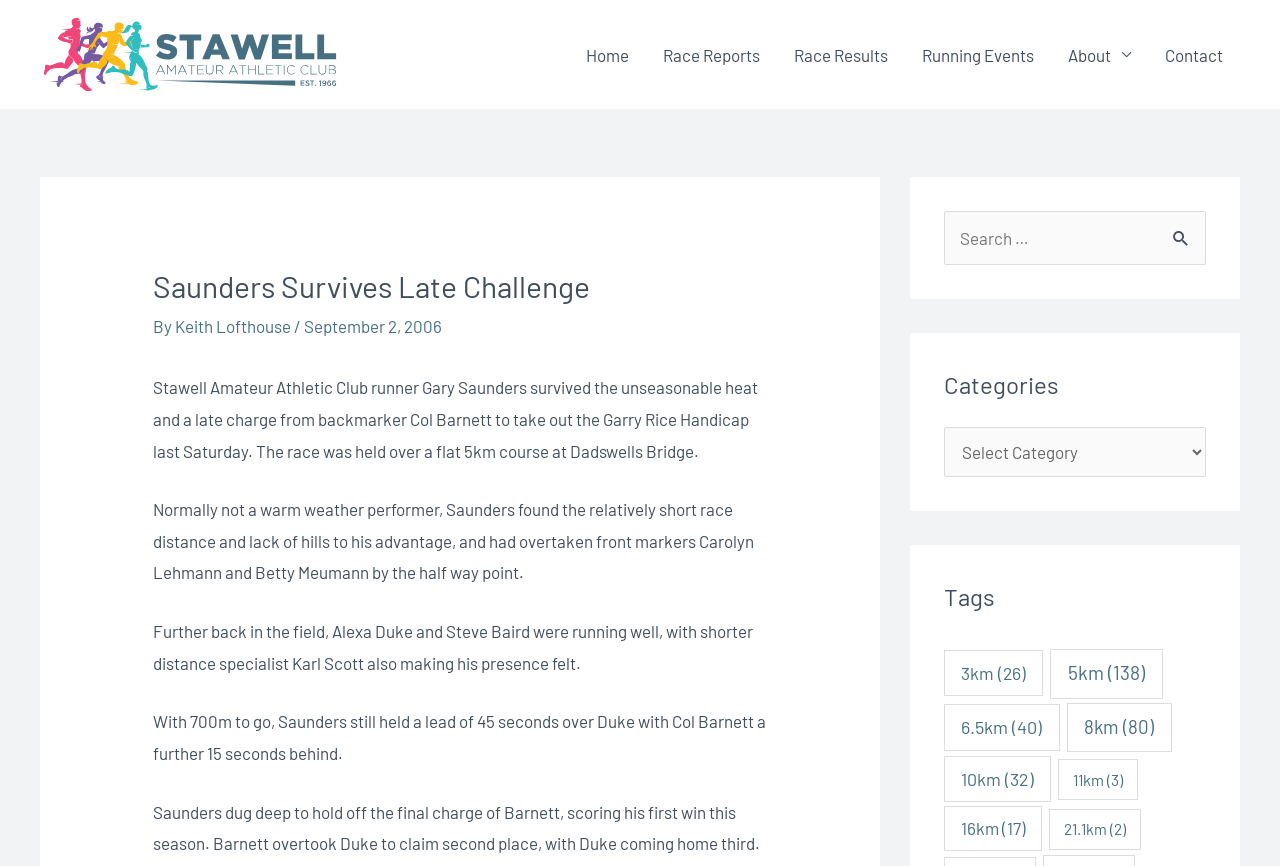Please respond to the question with a concise word or phrase:
What is the distance of the race course where the Garry Rice Handicap was held?

5km